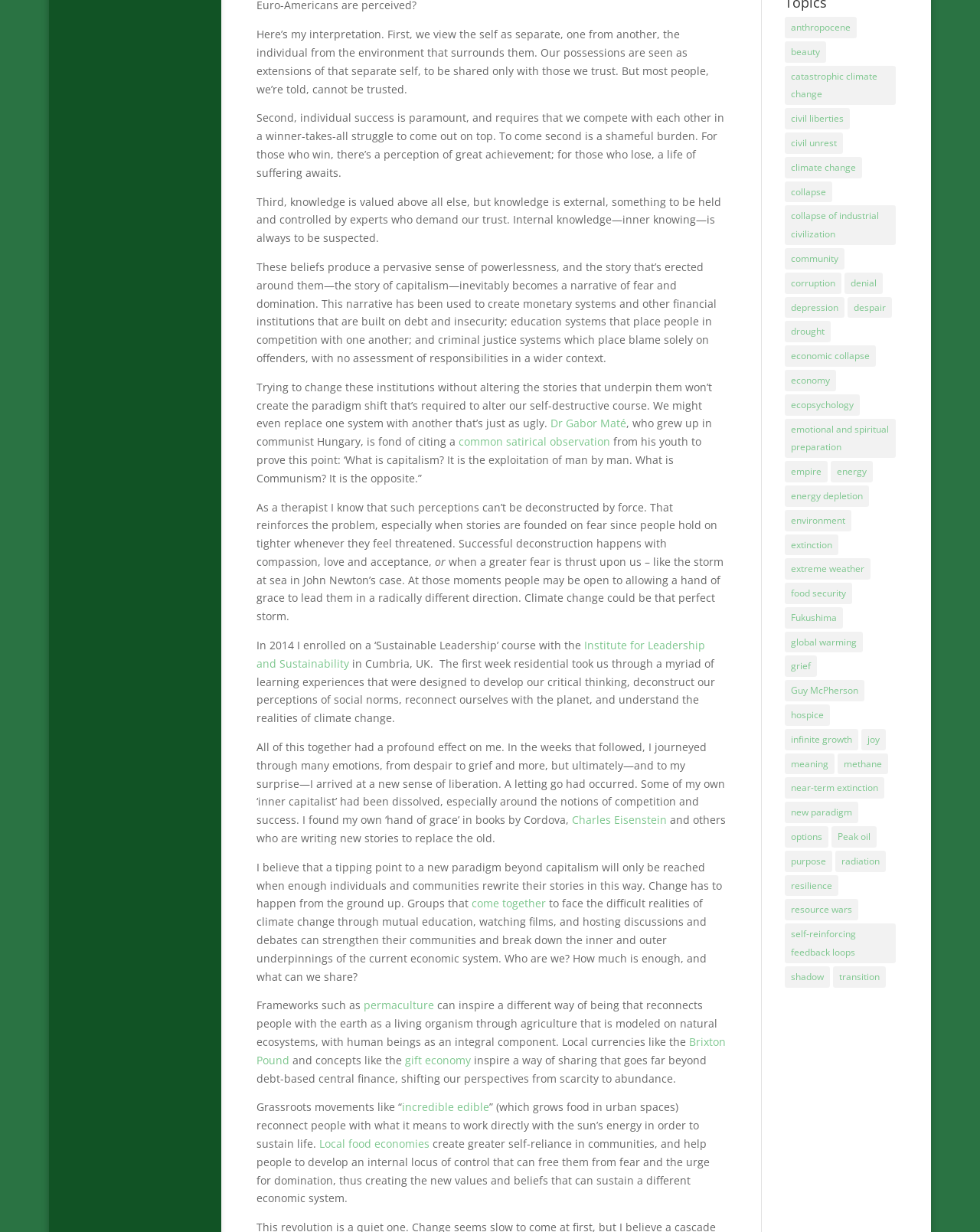Who is the author of this article?
Based on the content of the image, thoroughly explain and answer the question.

The author of the article is not explicitly mentioned, but there are references to Dr. Gabor Maté and other writers who are cited in the text.